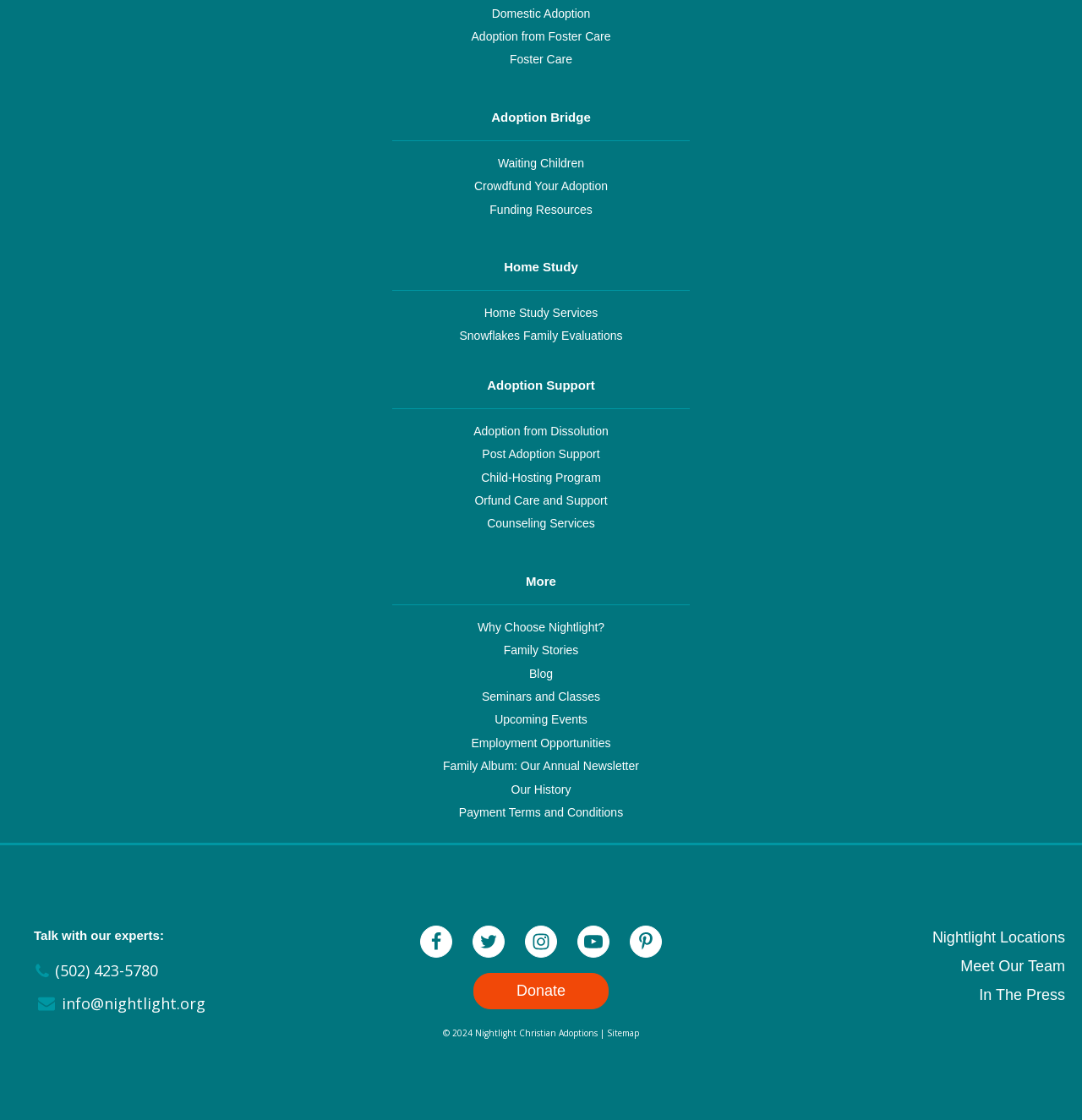Highlight the bounding box coordinates of the element that should be clicked to carry out the following instruction: "Contact through phone". The coordinates must be given as four float numbers ranging from 0 to 1, i.e., [left, top, right, bottom].

[0.051, 0.856, 0.146, 0.878]